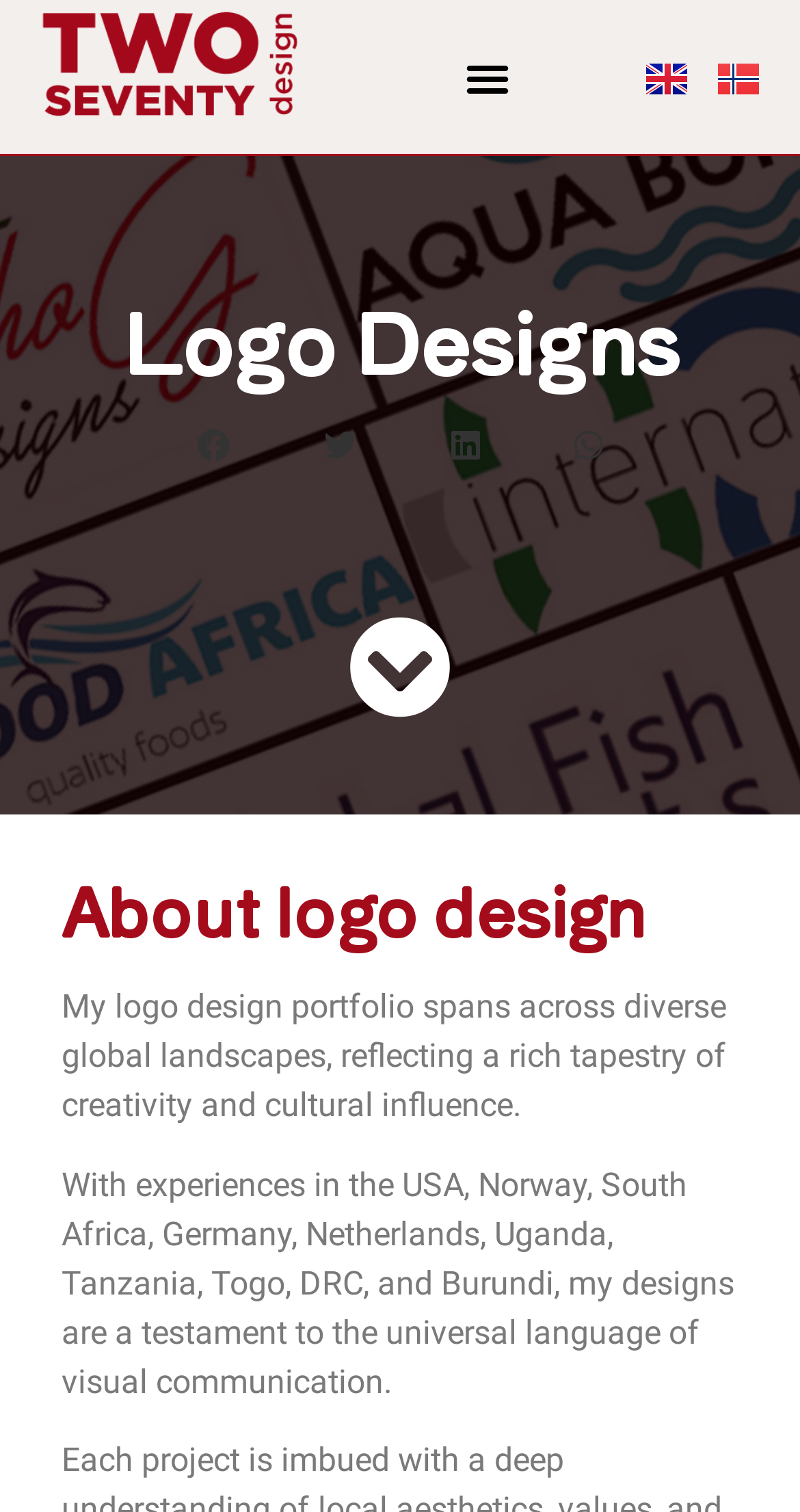Using the description: "aria-label="Share on whatsapp"", determine the UI element's bounding box coordinates. Ensure the coordinates are in the format of four float numbers between 0 and 1, i.e., [left, top, right, bottom].

[0.718, 0.28, 0.754, 0.312]